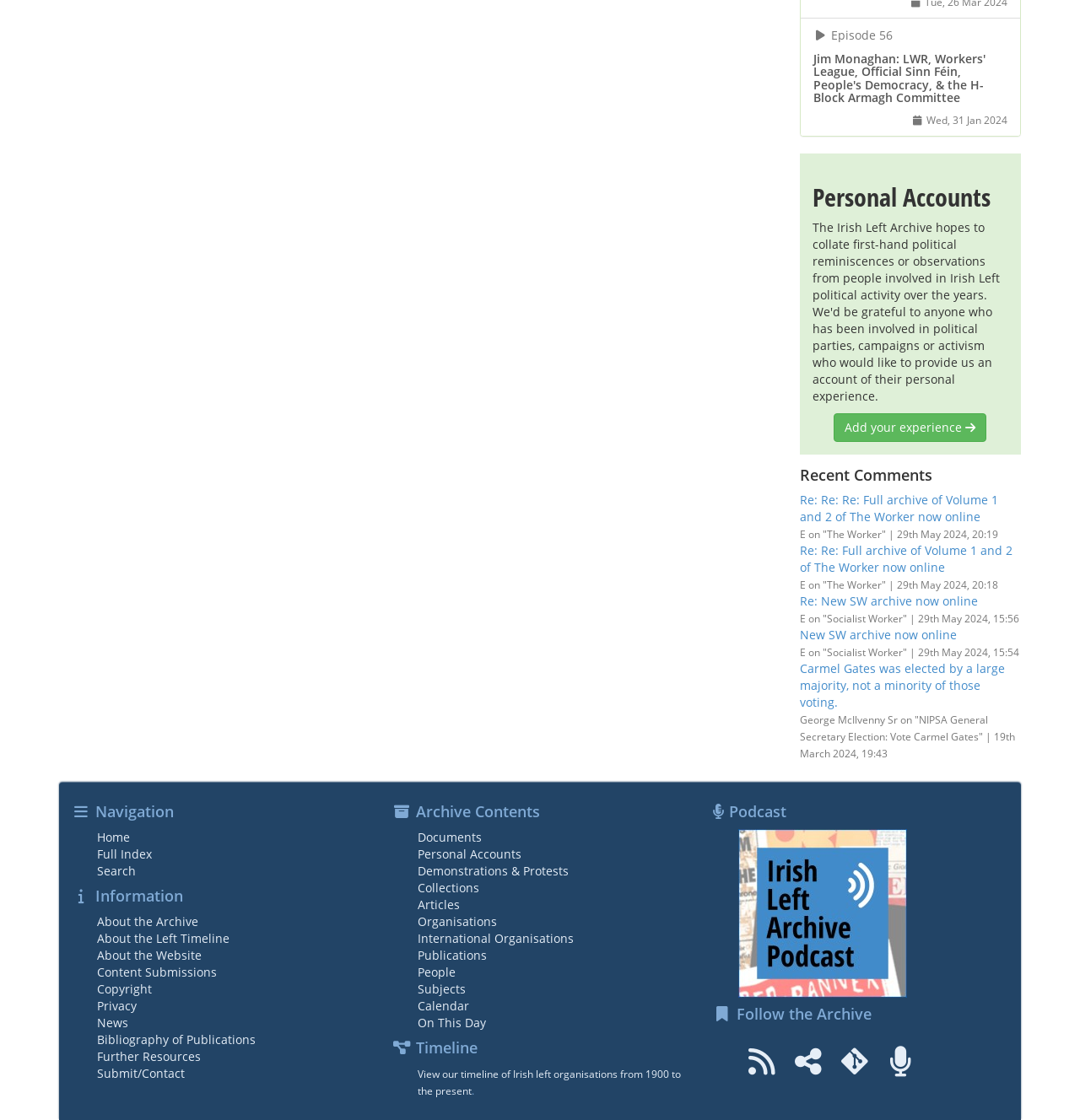What is the purpose of the 'Submit/Contact' link?
Examine the image and provide an in-depth answer to the question.

The 'Submit/Contact' link is located under the 'Information' section, which suggests that it is related to contacting the archive or submitting content. This link is also adjacent to other links like 'About the Archive' and 'Content Submissions', further supporting this conclusion.